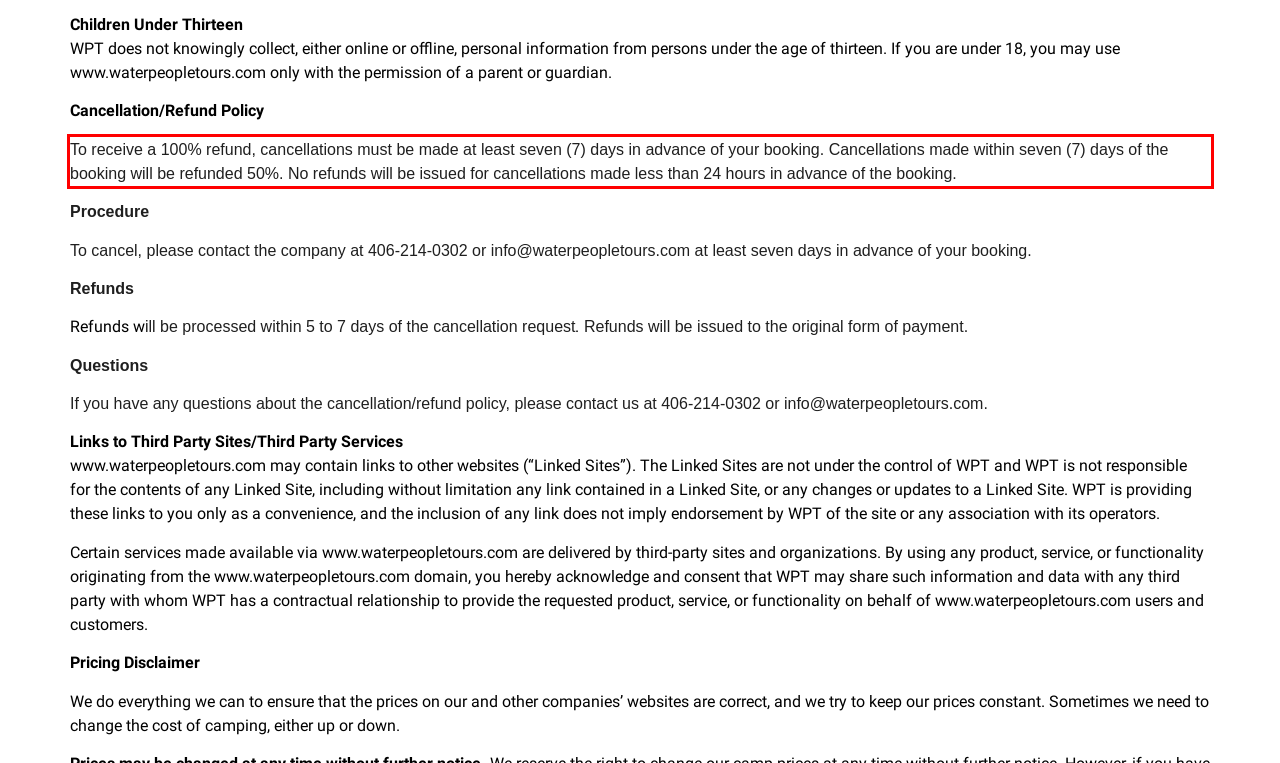Examine the webpage screenshot and use OCR to recognize and output the text within the red bounding box.

To receive a 100% refund, cancellations must be made at least seven (7) days in advance of your booking. Cancellations made within seven (7) days of the booking will be refunded 50%. No refunds will be issued for cancellations made less than 24 hours in advance of the booking.